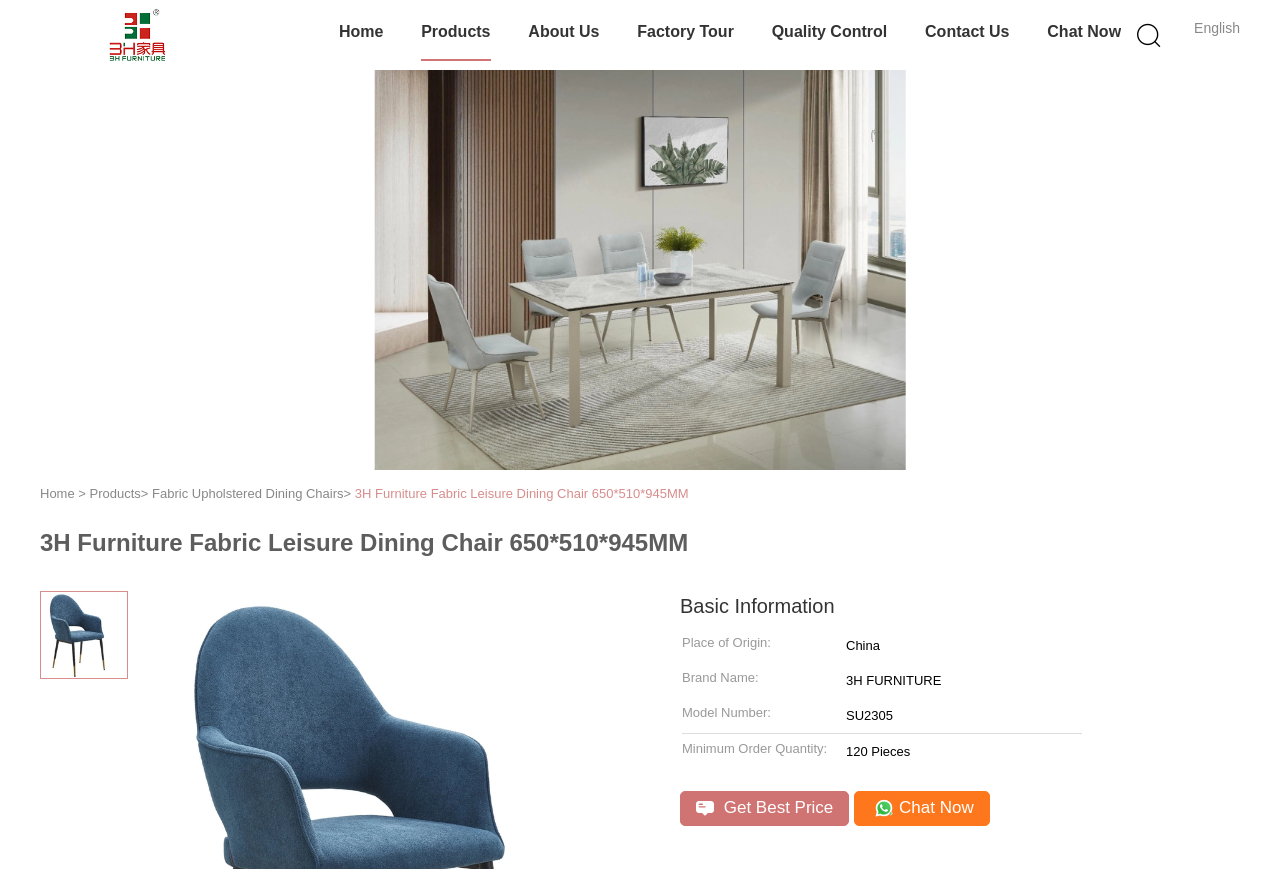Determine the bounding box coordinates for the UI element with the following description: "Get Best Price". The coordinates should be four float numbers between 0 and 1, represented as [left, top, right, bottom].

[0.531, 0.91, 0.664, 0.95]